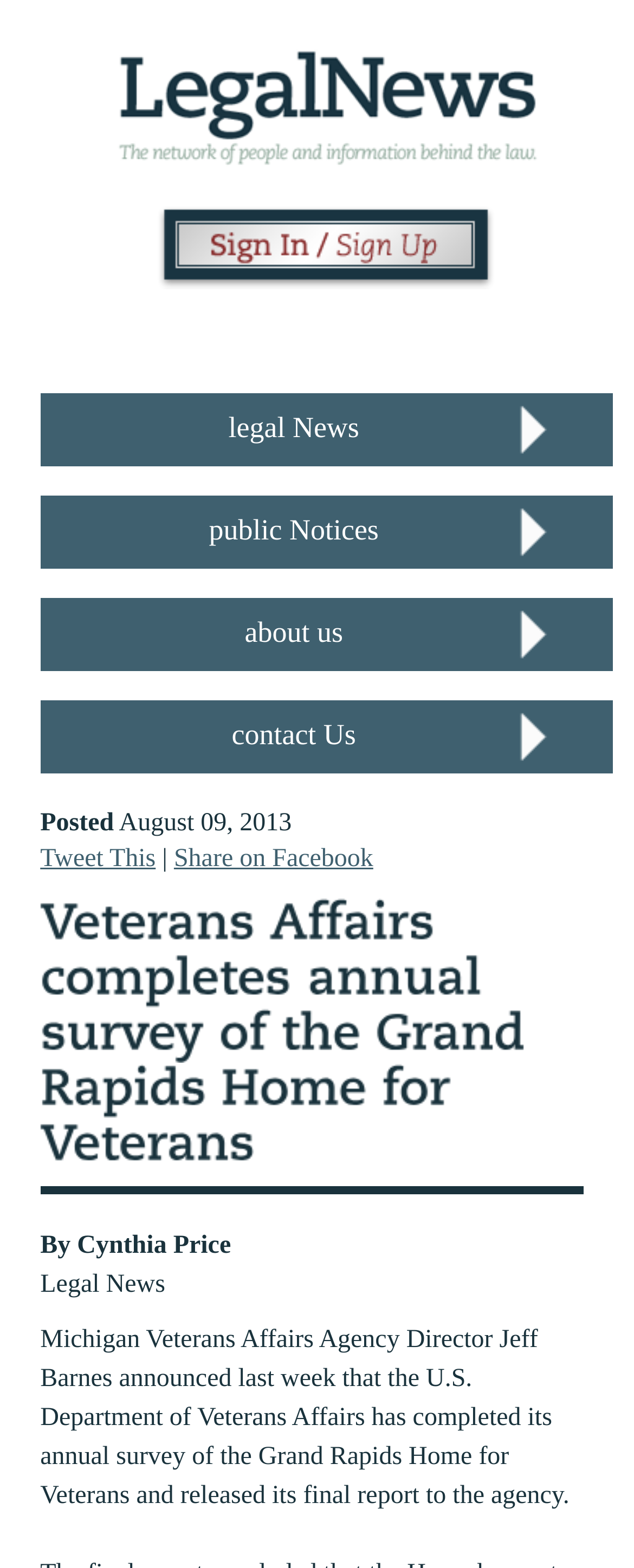Bounding box coordinates are to be given in the format (top-left x, top-left y, bottom-right x, bottom-right y). All values must be floating point numbers between 0 and 1. Provide the bounding box coordinate for the UI element described as: about us

[0.386, 0.393, 0.541, 0.413]